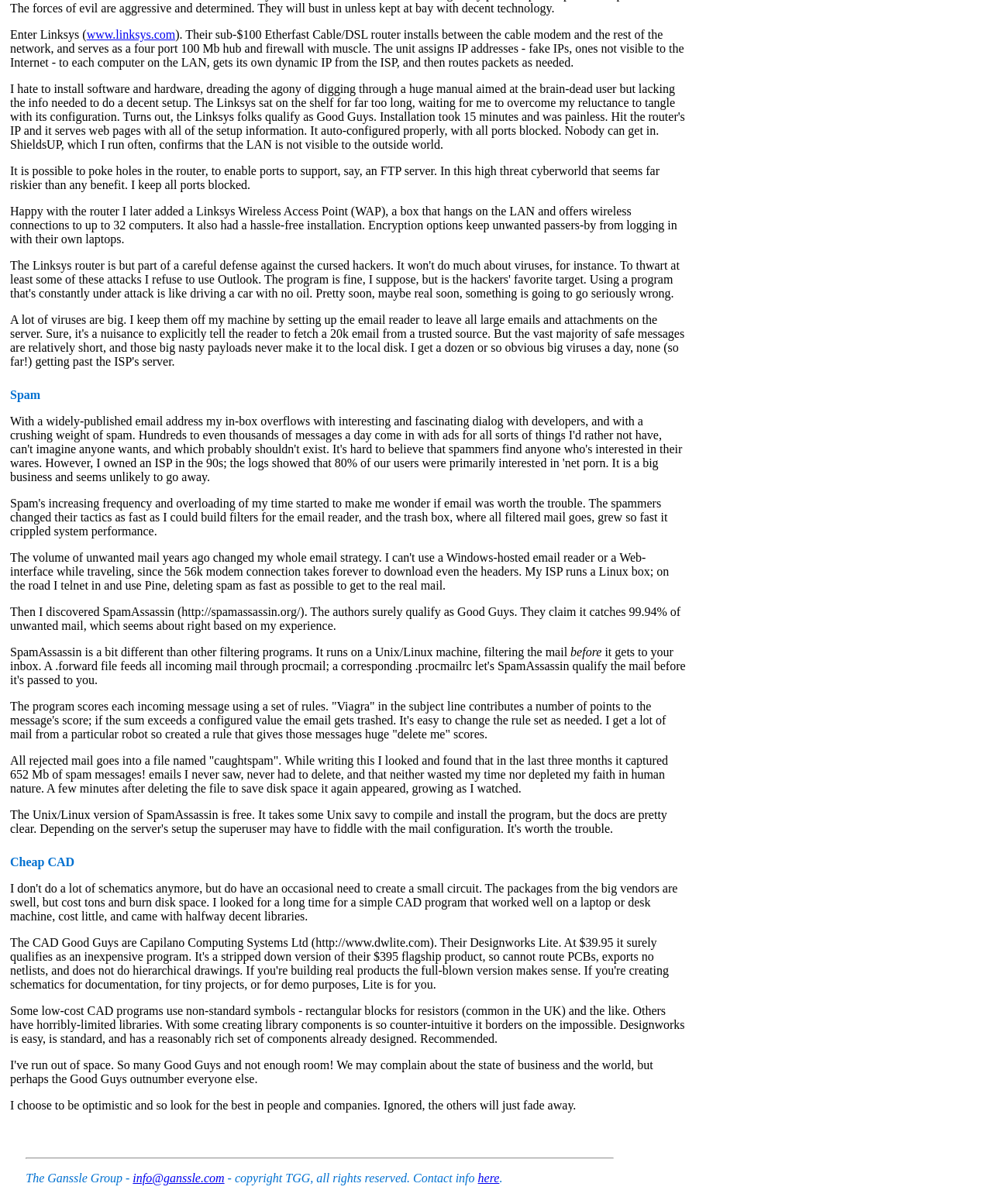What is the name of the file where rejected mail is stored?
Please ensure your answer is as detailed and informative as possible.

The text mentions that all rejected mail goes into a file named 'caughtspam', which is where the author found 652 Mb of spam messages.